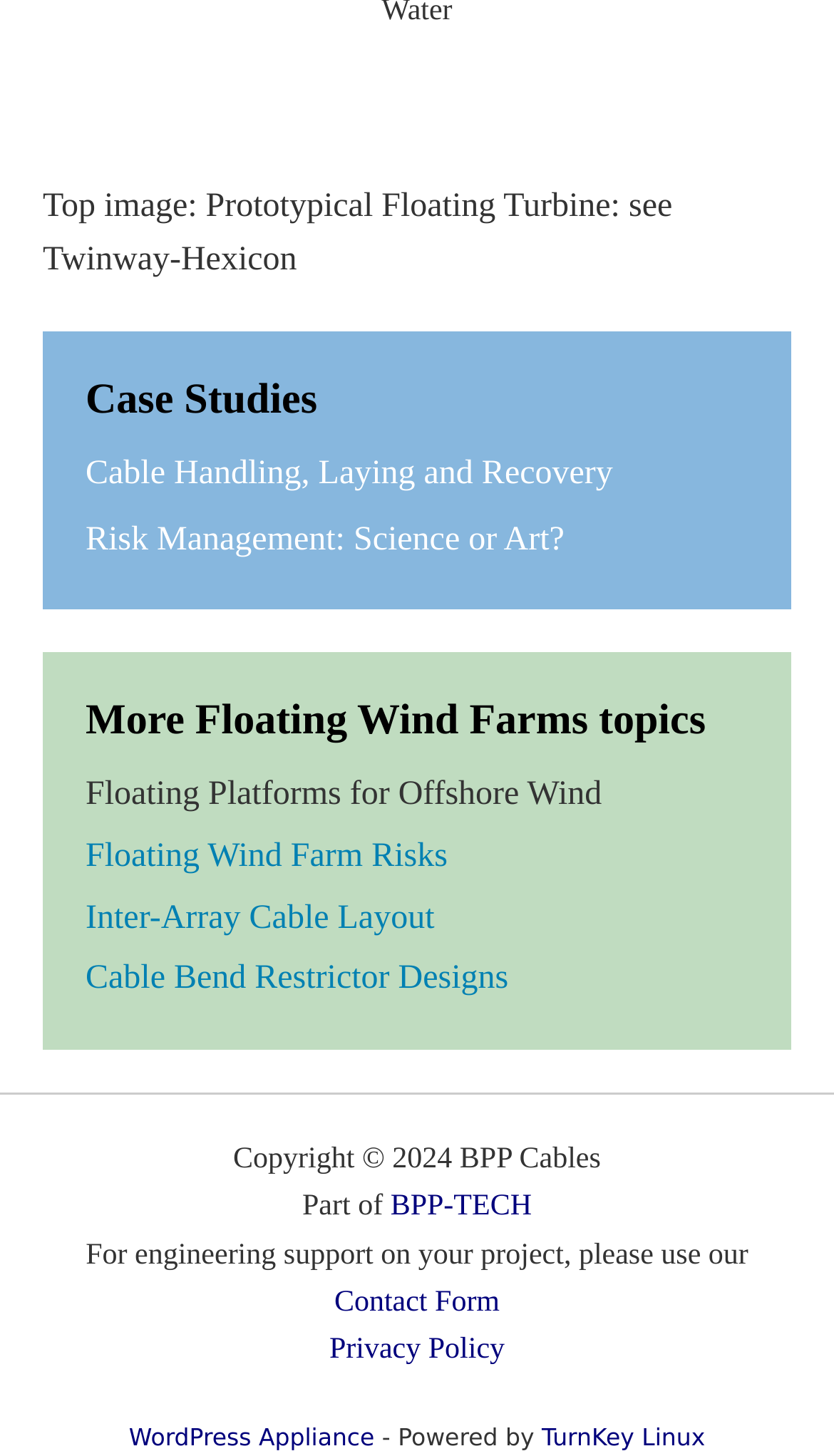Answer the question using only one word or a concise phrase: What is the topic of the case studies?

Floating Wind Farms